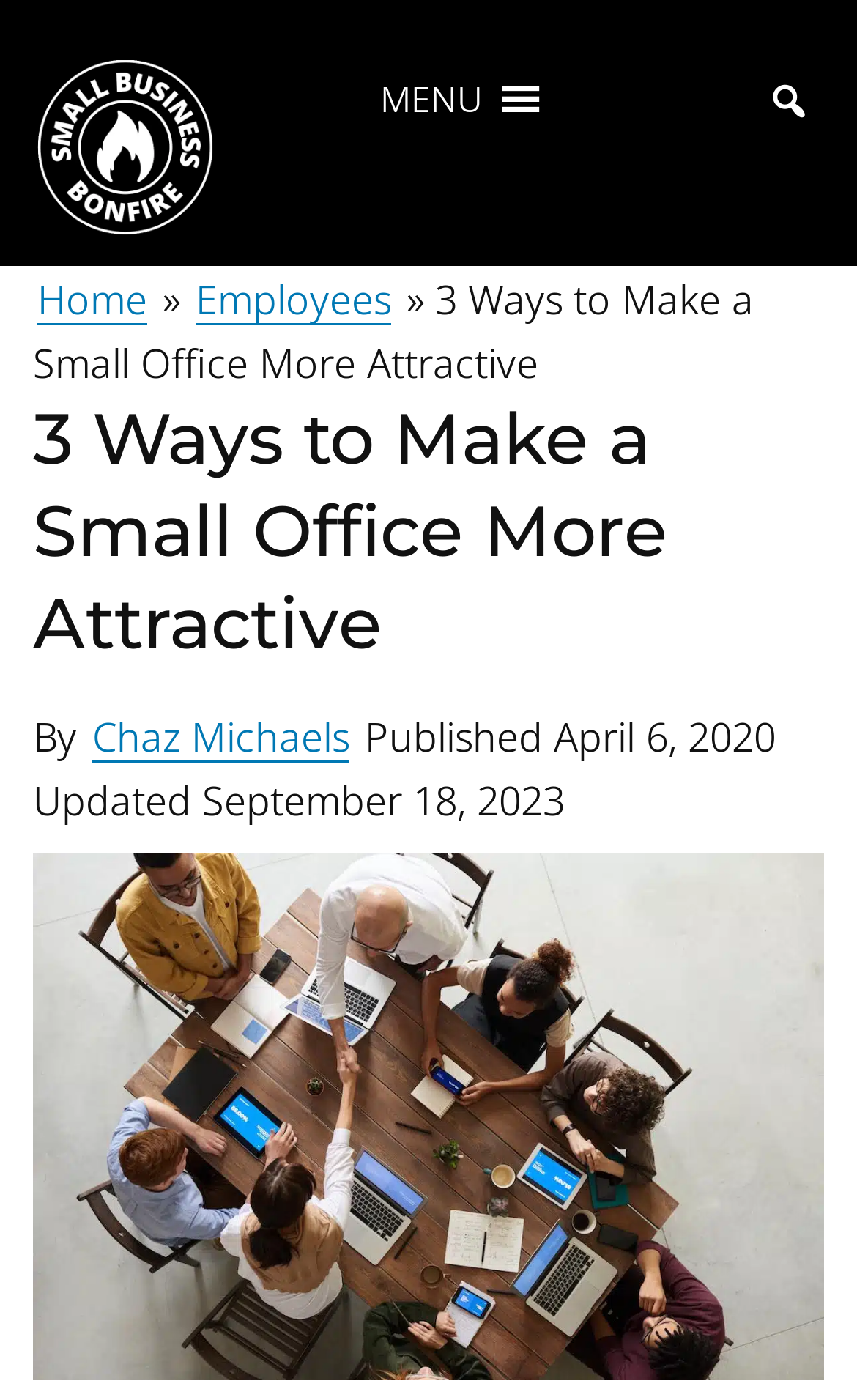How many navigation menu items are there?
Please use the image to deliver a detailed and complete answer.

I found the navigation menu items by looking at the top navigation bar, where I see 'Home', '»', and 'Employees'.